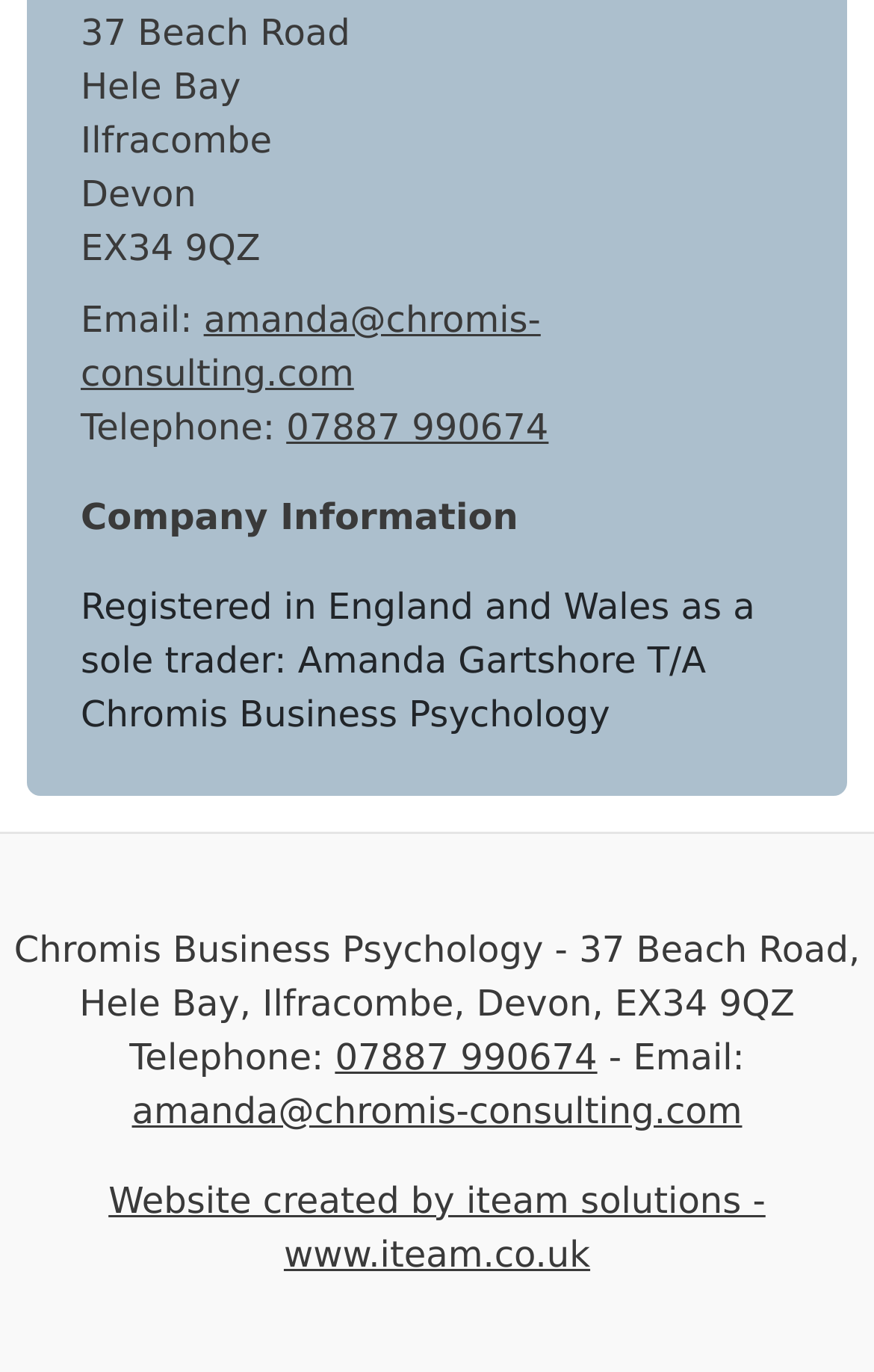Who created the website?
Using the image, provide a detailed and thorough answer to the question.

I found the website creator by looking at the bottom section of the webpage, where the website credits are listed. The website was created by 'iteam solutions', and their website is 'www.iteam.co.uk'.